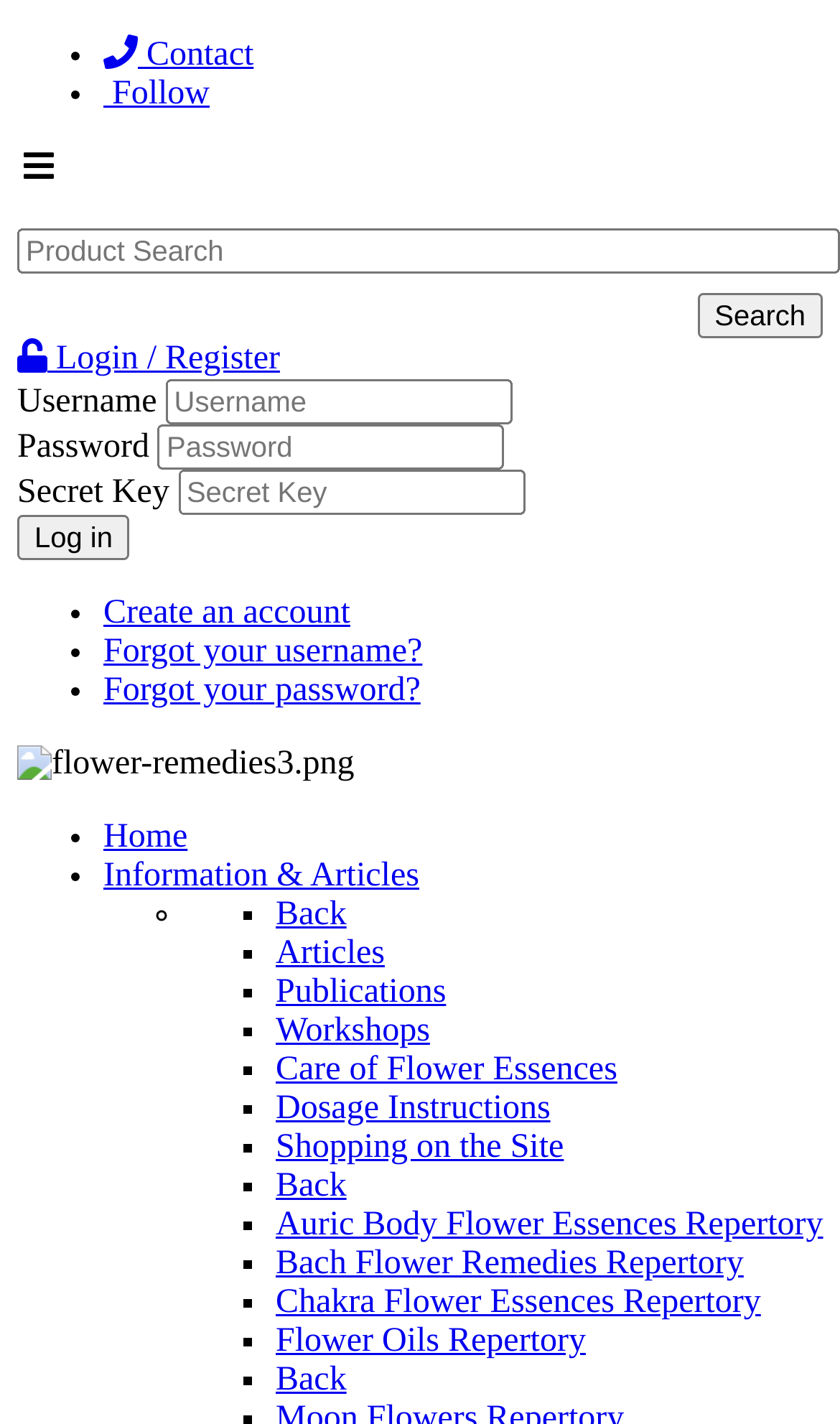Identify the bounding box coordinates of the part that should be clicked to carry out this instruction: "Search for a product".

[0.021, 0.16, 1.0, 0.192]